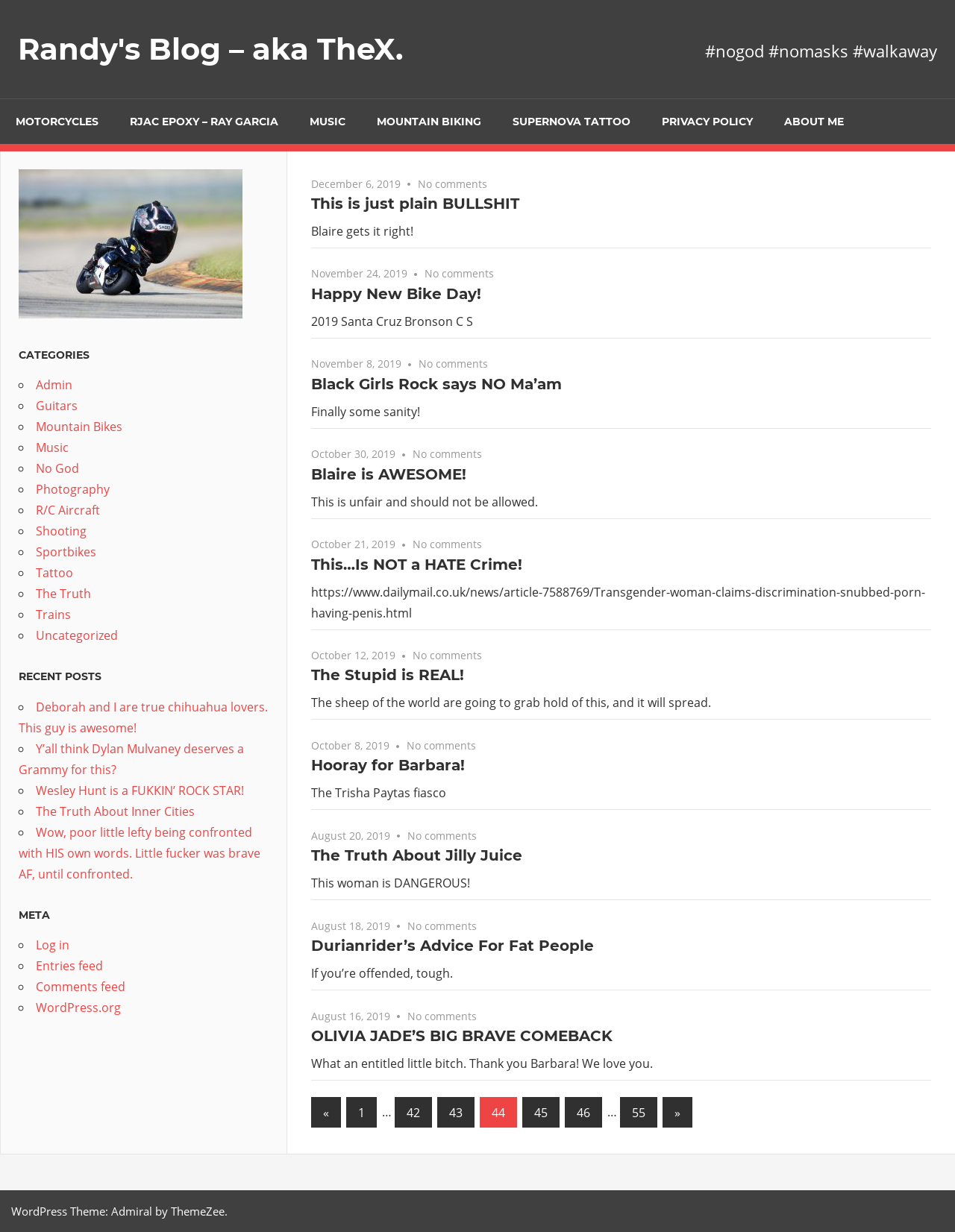Provide the bounding box coordinates of the HTML element described by the text: "The Stupid is REAL!". The coordinates should be in the format [left, top, right, bottom] with values between 0 and 1.

[0.326, 0.541, 0.486, 0.555]